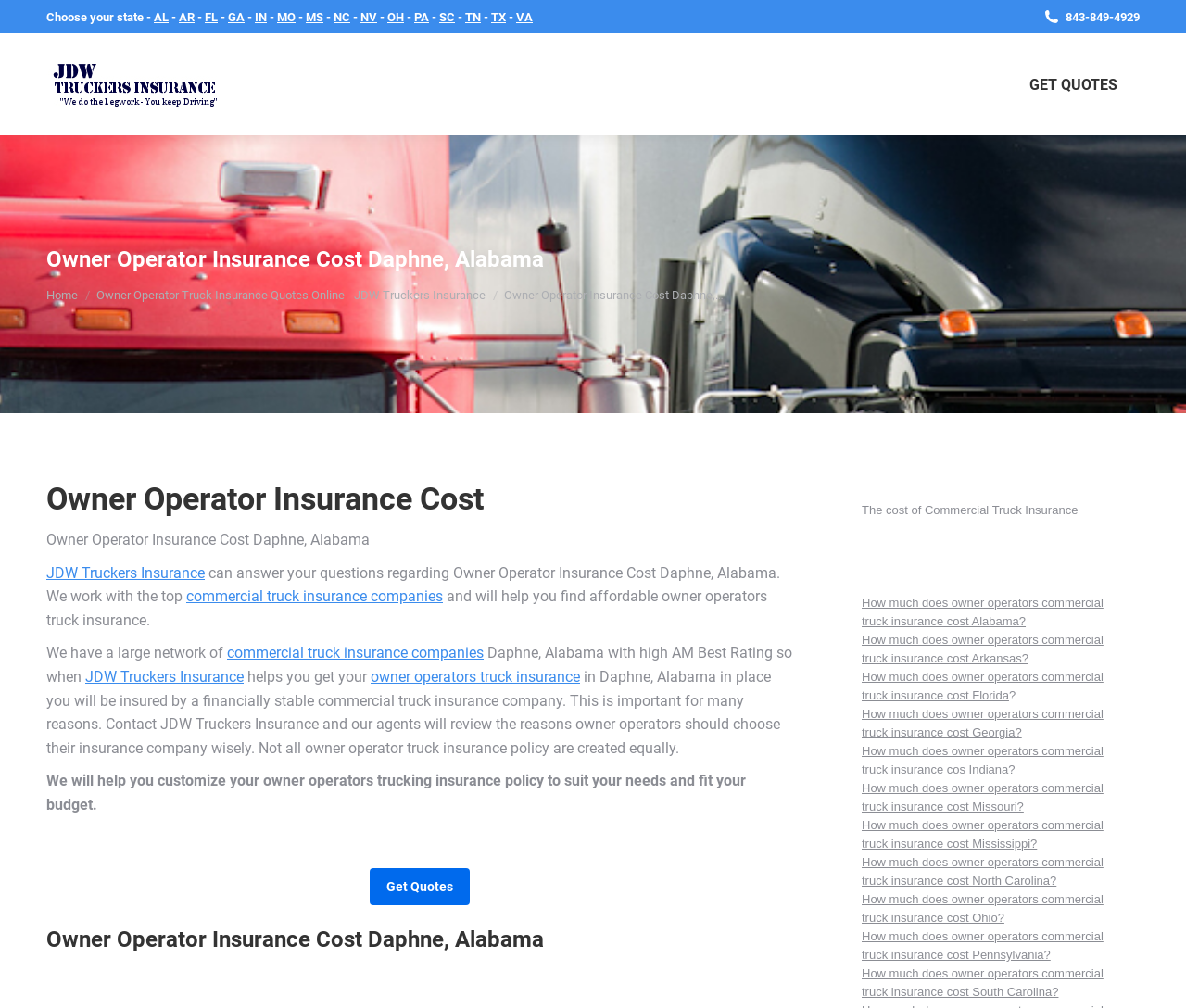Please find the bounding box coordinates of the element that needs to be clicked to perform the following instruction: "Learn about owner operator truck insurance cost in Daphne, Alabama". The bounding box coordinates should be four float numbers between 0 and 1, represented as [left, top, right, bottom].

[0.039, 0.208, 0.459, 0.239]